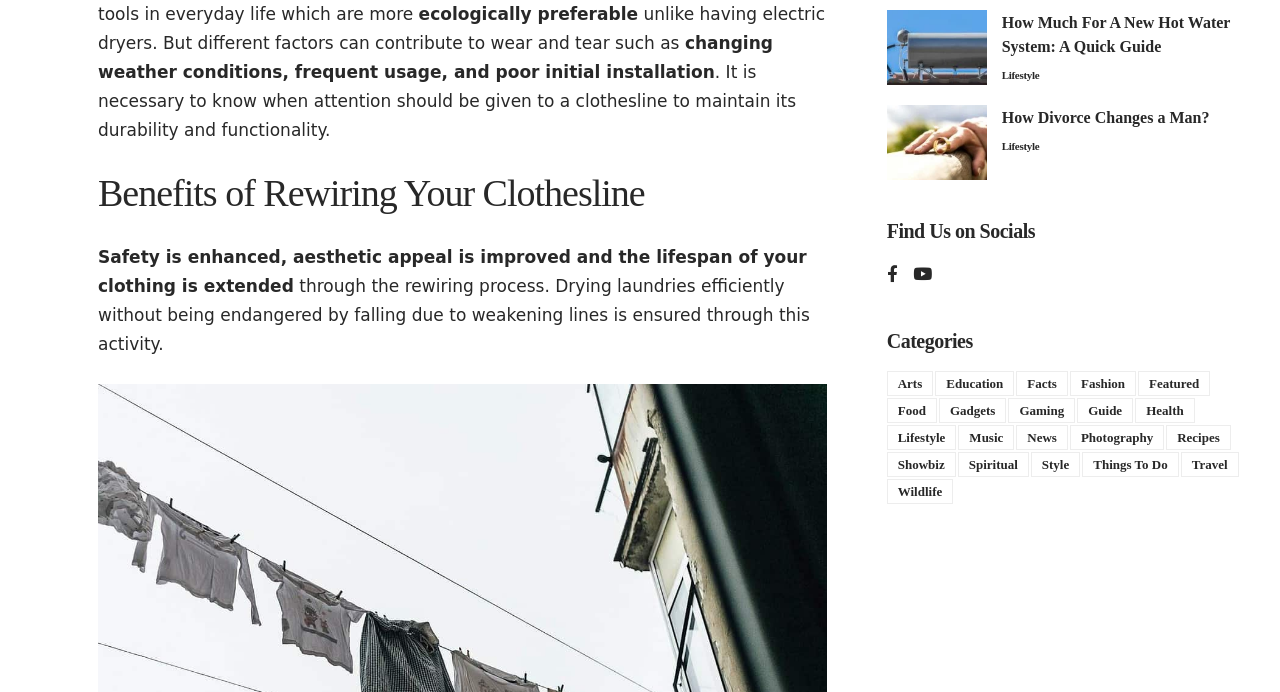Please answer the following question using a single word or phrase: 
What is the category of the article 'How Divorce Changes a Man?'?

Lifestyle